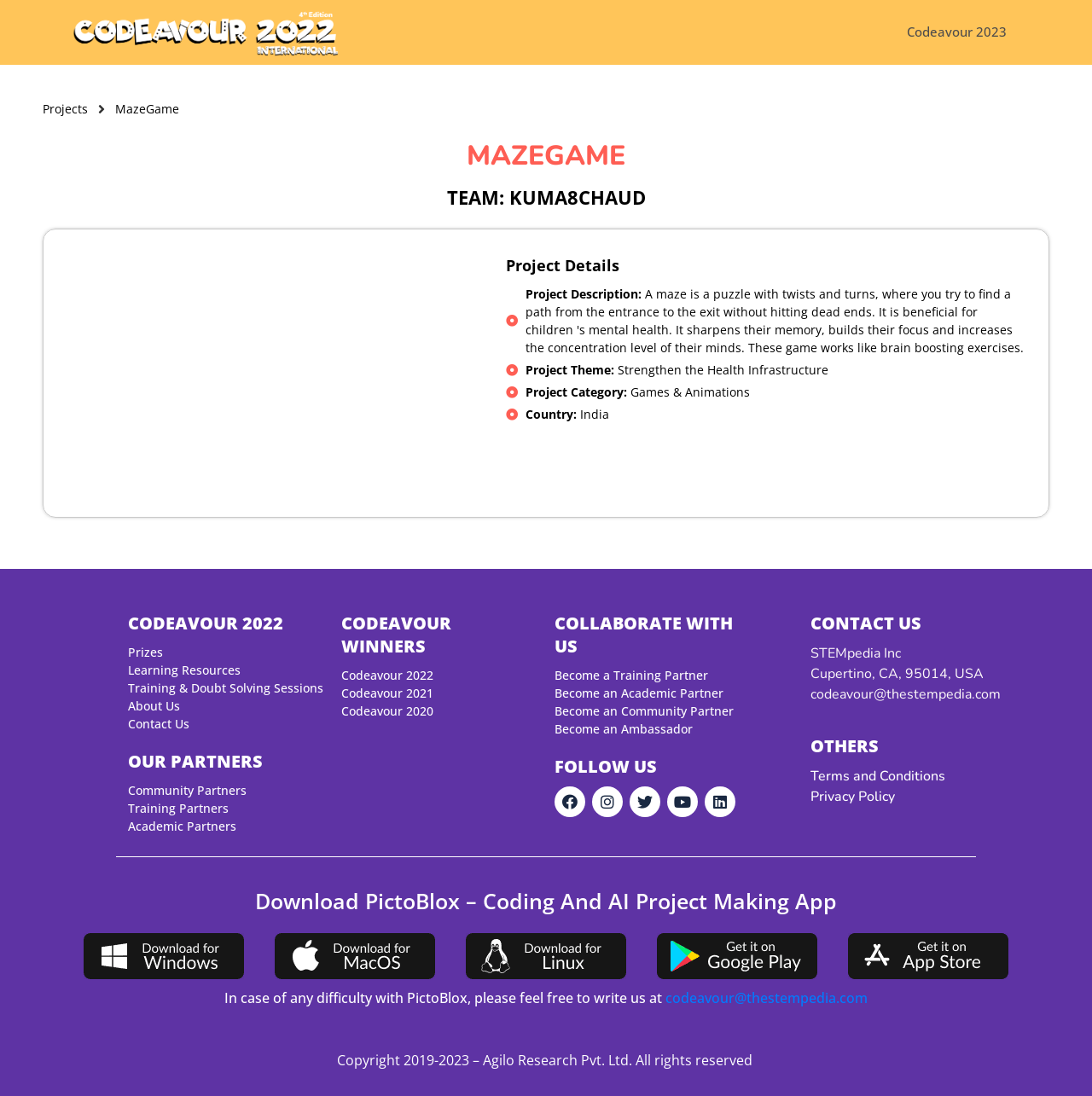Please find the bounding box coordinates of the element that must be clicked to perform the given instruction: "Contact us at codeavour@thestempedia.com". The coordinates should be four float numbers from 0 to 1, i.e., [left, top, right, bottom].

[0.609, 0.902, 0.795, 0.919]